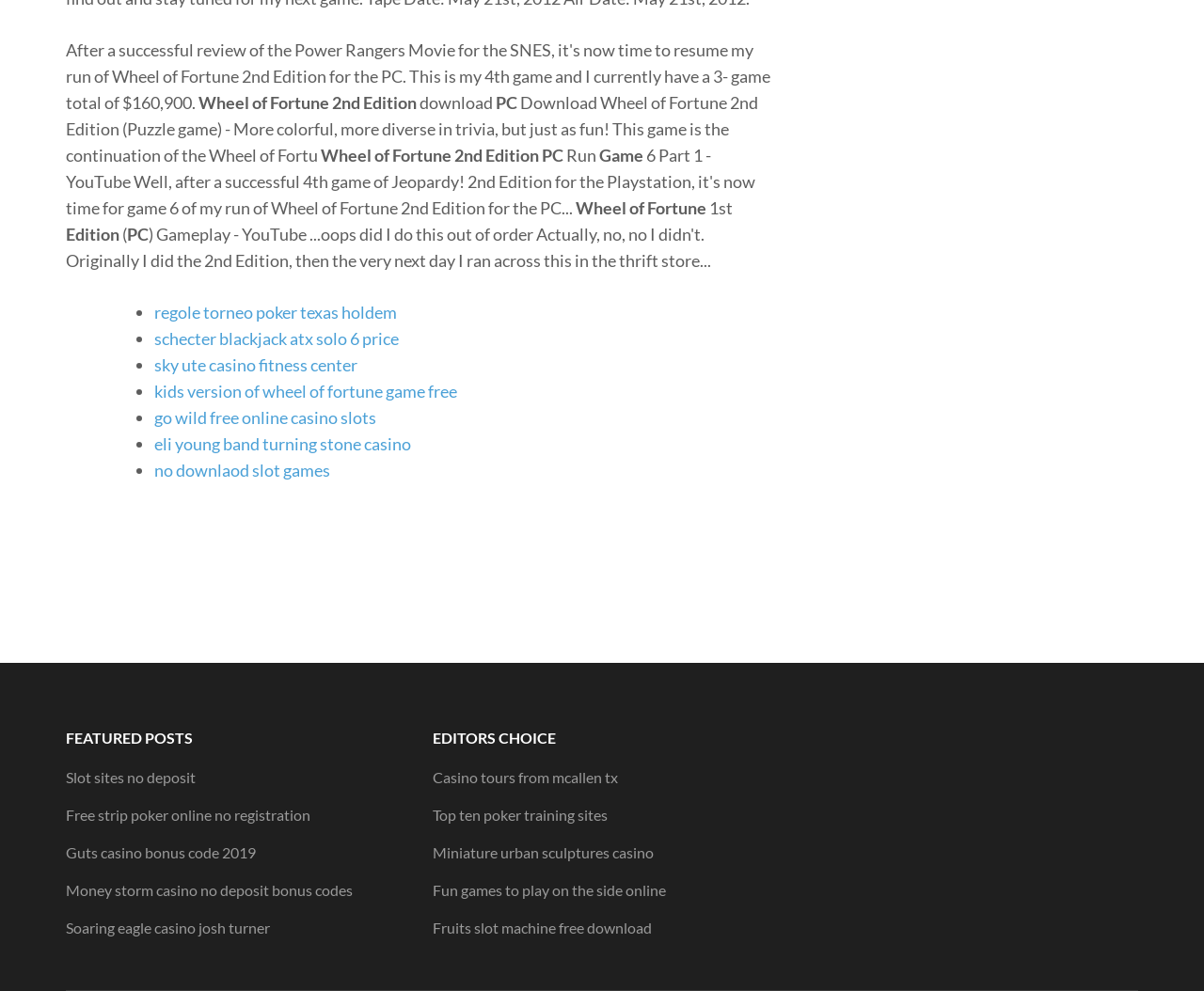Identify the bounding box coordinates of the region that needs to be clicked to carry out this instruction: "Read the article 'FINDING STABILITY: SECURELY MOUNTING YOUR TV ON THE WALL'". Provide these coordinates as four float numbers ranging from 0 to 1, i.e., [left, top, right, bottom].

None